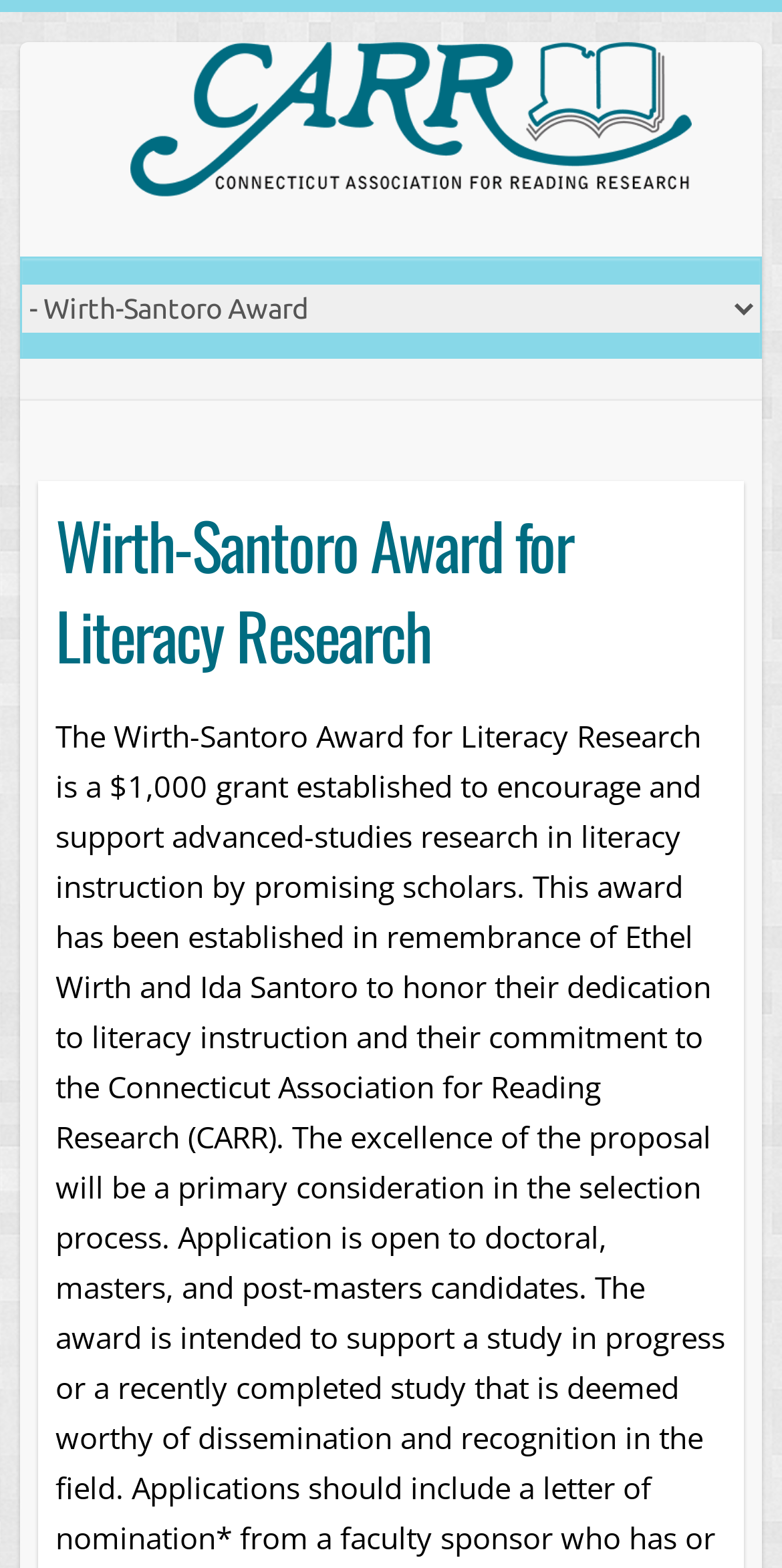Provide a thorough description of the webpage you see.

The webpage is about the Wirth-Santoro Award for Literacy Research, which is affiliated with the Connecticut Association for Reading Research (CARR). At the top of the page, there is a group element that spans almost the entire width, containing a heading with the text "CARR: Connecticut Association for Reading Research". This heading is also a link, and it has an associated image with the same text. 

Below this group element, there is a combobox that takes up most of the width of the page. Above the combobox, there is a header element that contains a heading with the text "Wirth-Santoro Award for Literacy Research". This heading is positioned near the top of the page, slightly below the group element with the CARR heading and image.